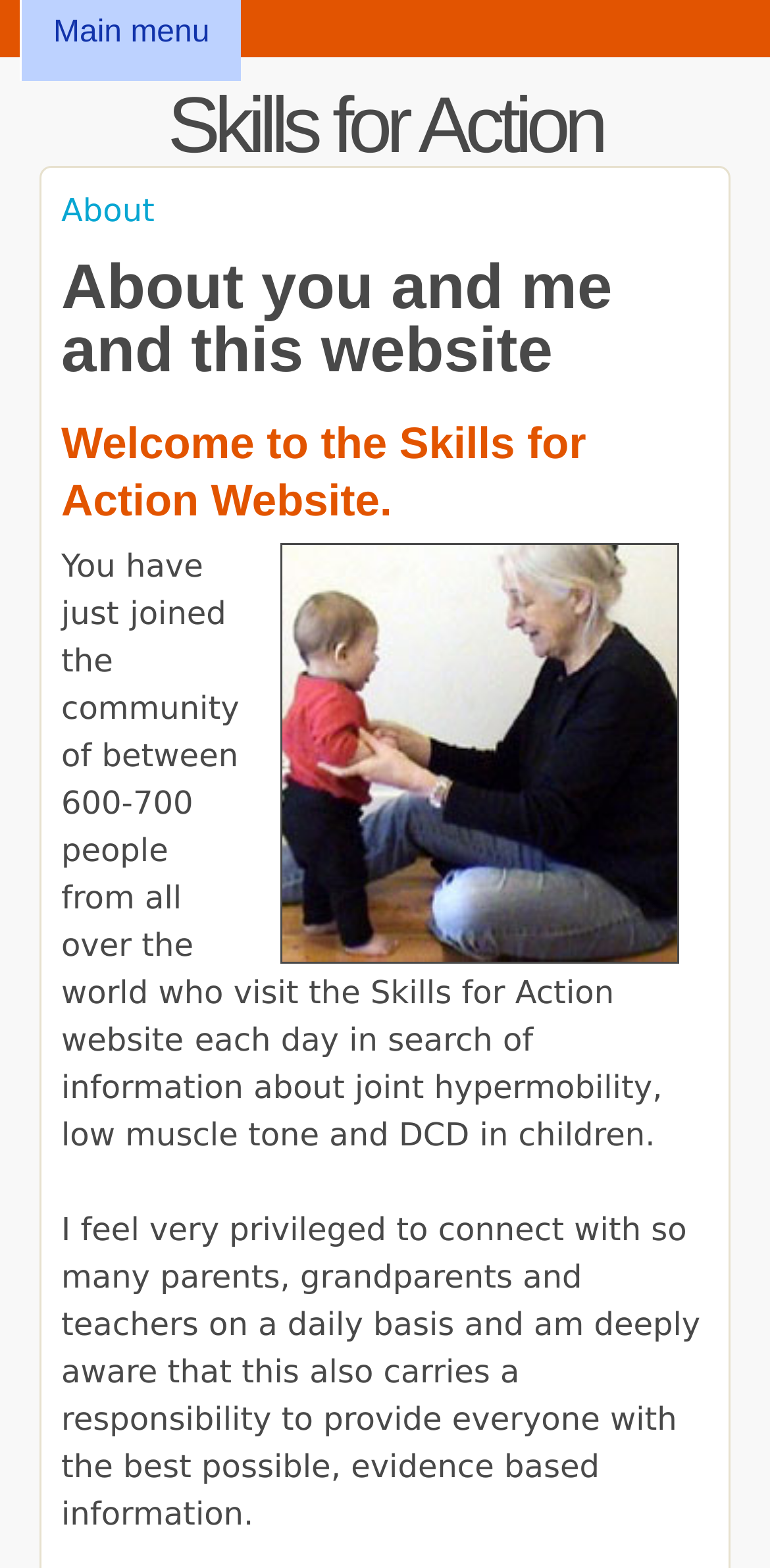Can you determine the main header of this webpage?

Skills for Action